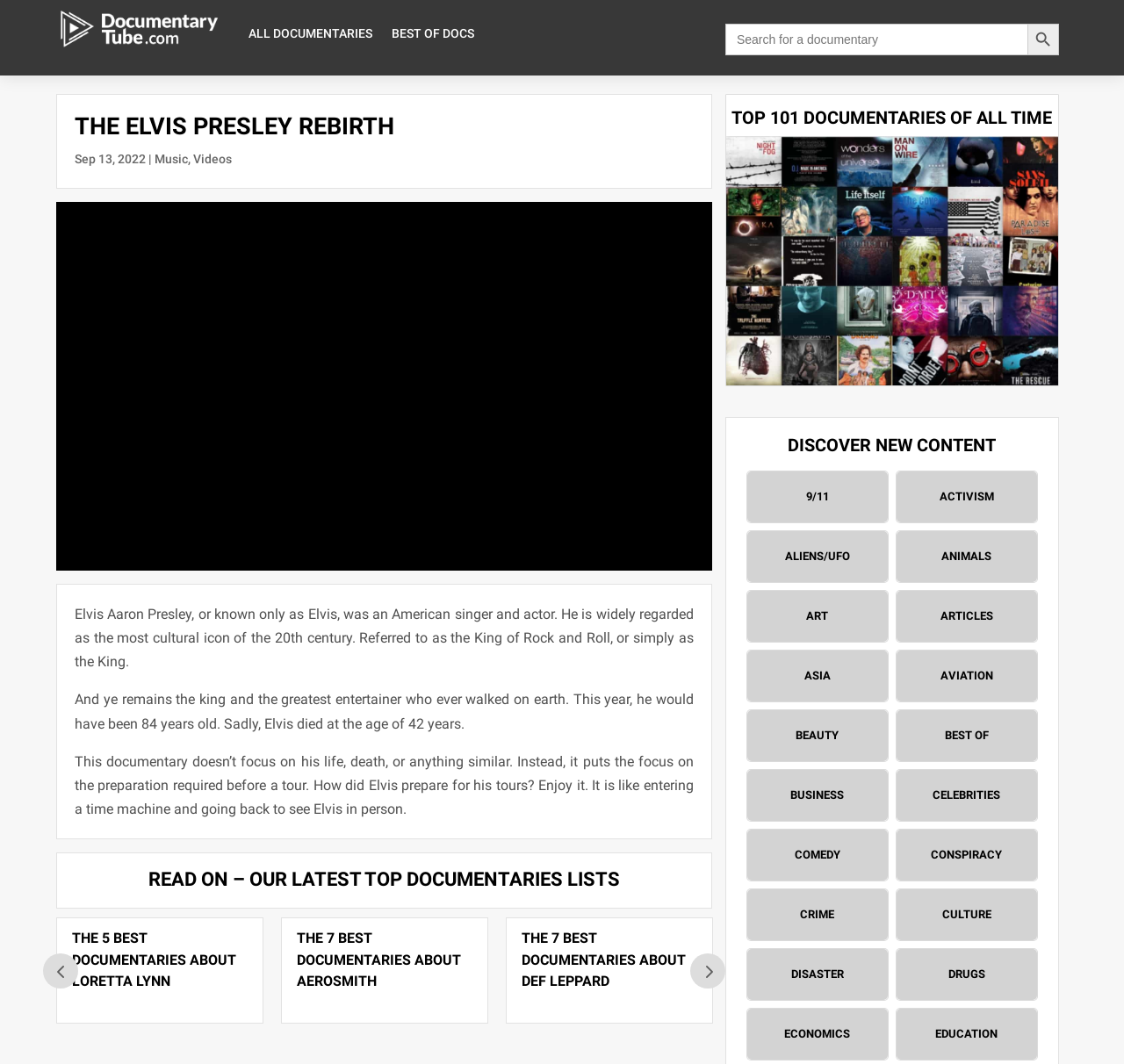What is the purpose of the search bar?
Please ensure your answer to the question is detailed and covers all necessary aspects.

The search bar is provided to allow users to search for specific documentaries or topics on the webpage.